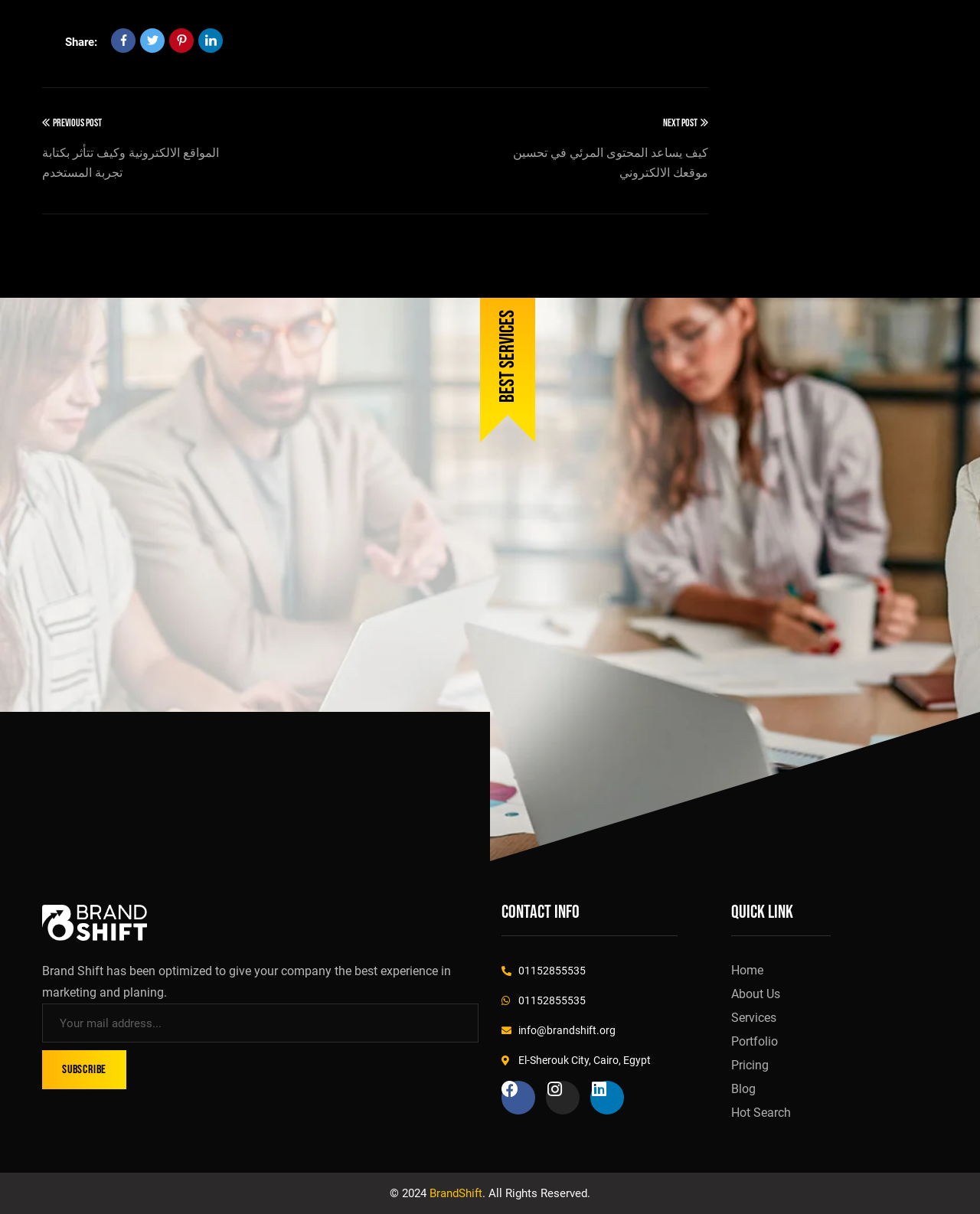Determine the bounding box coordinates for the area you should click to complete the following instruction: "Read the previous post".

[0.043, 0.094, 0.104, 0.109]